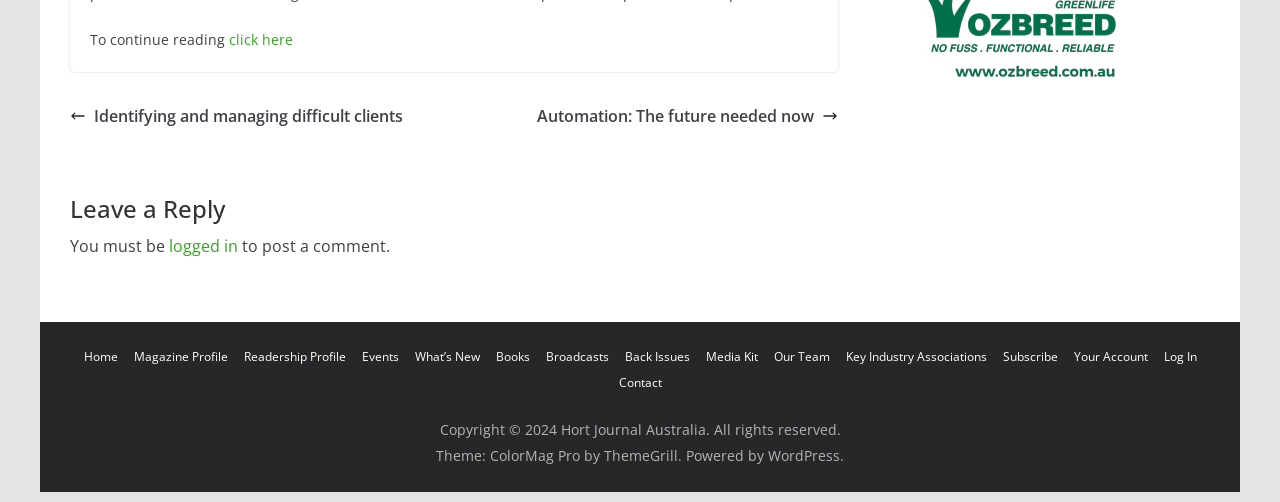Please find the bounding box for the following UI element description. Provide the coordinates in (top-left x, top-left y, bottom-right x, bottom-right y) format, with values between 0 and 1: Broadcasts

[0.426, 0.694, 0.475, 0.727]